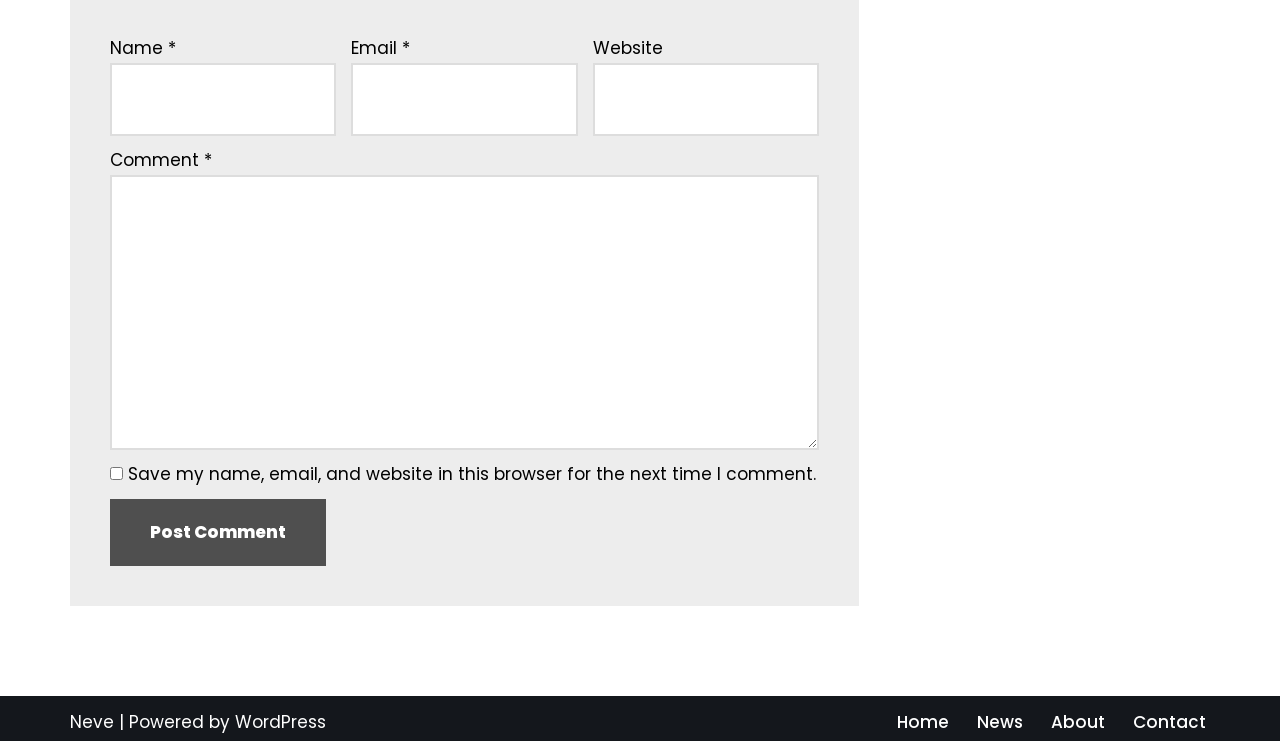Use a single word or phrase to answer the question:
What is the purpose of the checkbox?

Save comment information